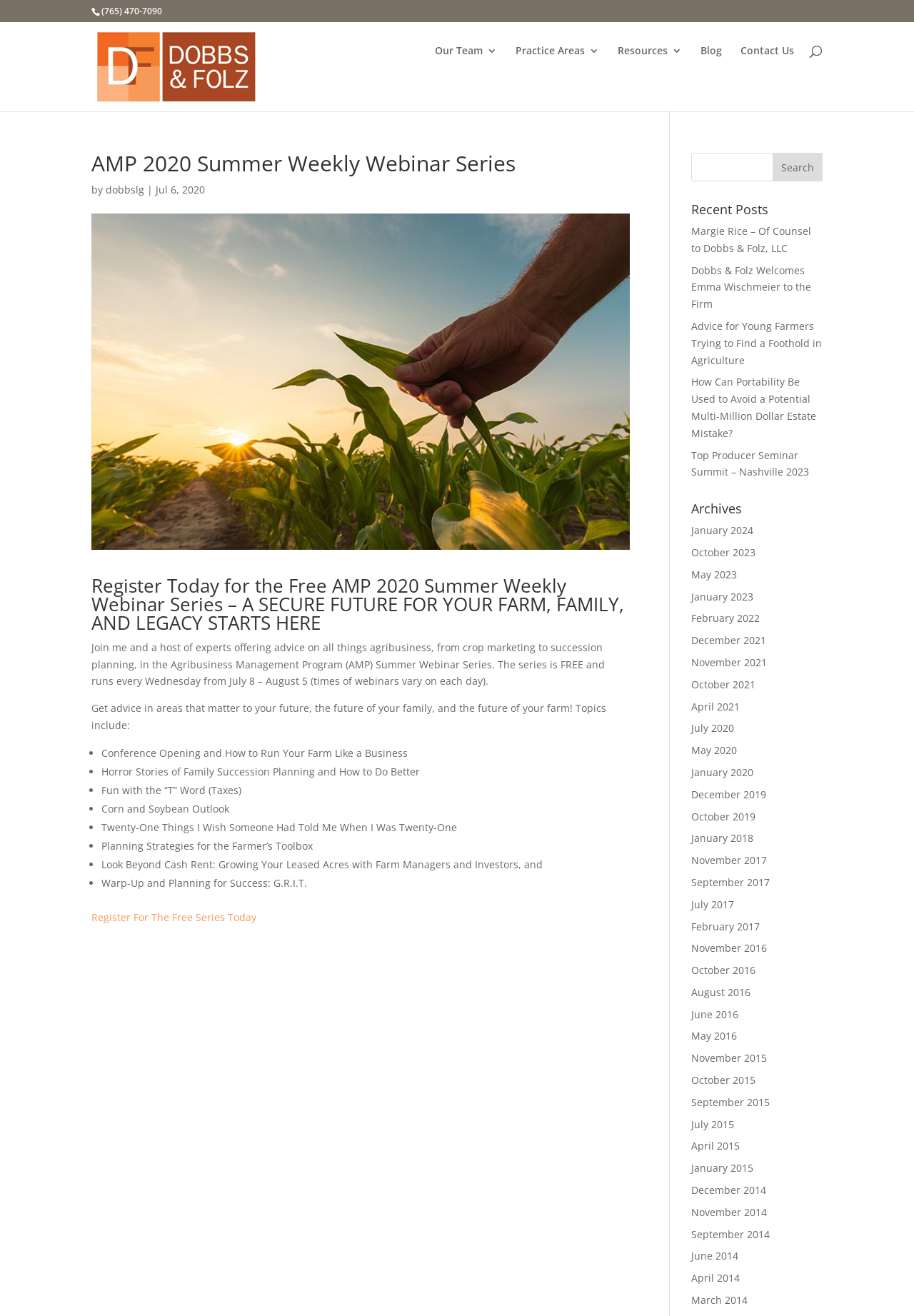Refer to the image and provide a thorough answer to this question:
What is the topic of the first webinar in the series?

I looked at the list of webinars under the 'Topics include:' section and found the first one, which is 'Conference Opening and How to Run Your Farm Like a Business'.